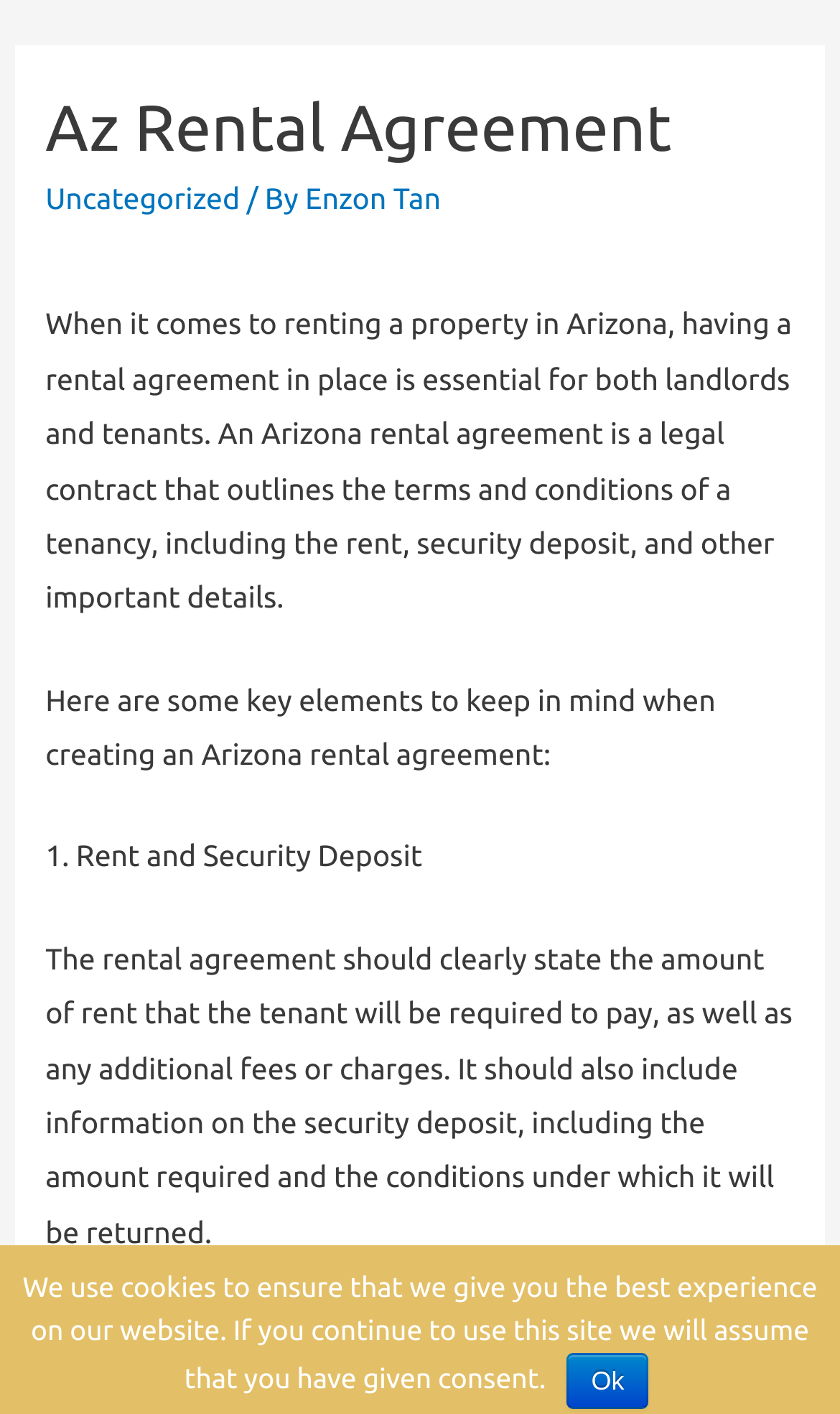Give an extensive and precise description of the webpage.

The webpage is about Arizona rental agreements, with a header section at the top displaying the title "Az Rental Agreement" and a subtitle "Uncategorized / By Enzon Tan". Below the header, there is a brief introduction to the importance of having a rental agreement in place for both landlords and tenants in Arizona, which outlines the terms and conditions of a tenancy.

Following the introduction, there is a section that highlights key elements to consider when creating an Arizona rental agreement. This section is divided into numbered points, with the first point discussing rent and security deposit, which includes information on the amount of rent, additional fees, and the security deposit. The second point is about the lease term and renewal.

At the bottom of the page, there is a notification about the use of cookies on the website, which informs users that continuing to use the site implies consent. Next to this notification, there is an "Ok" button.